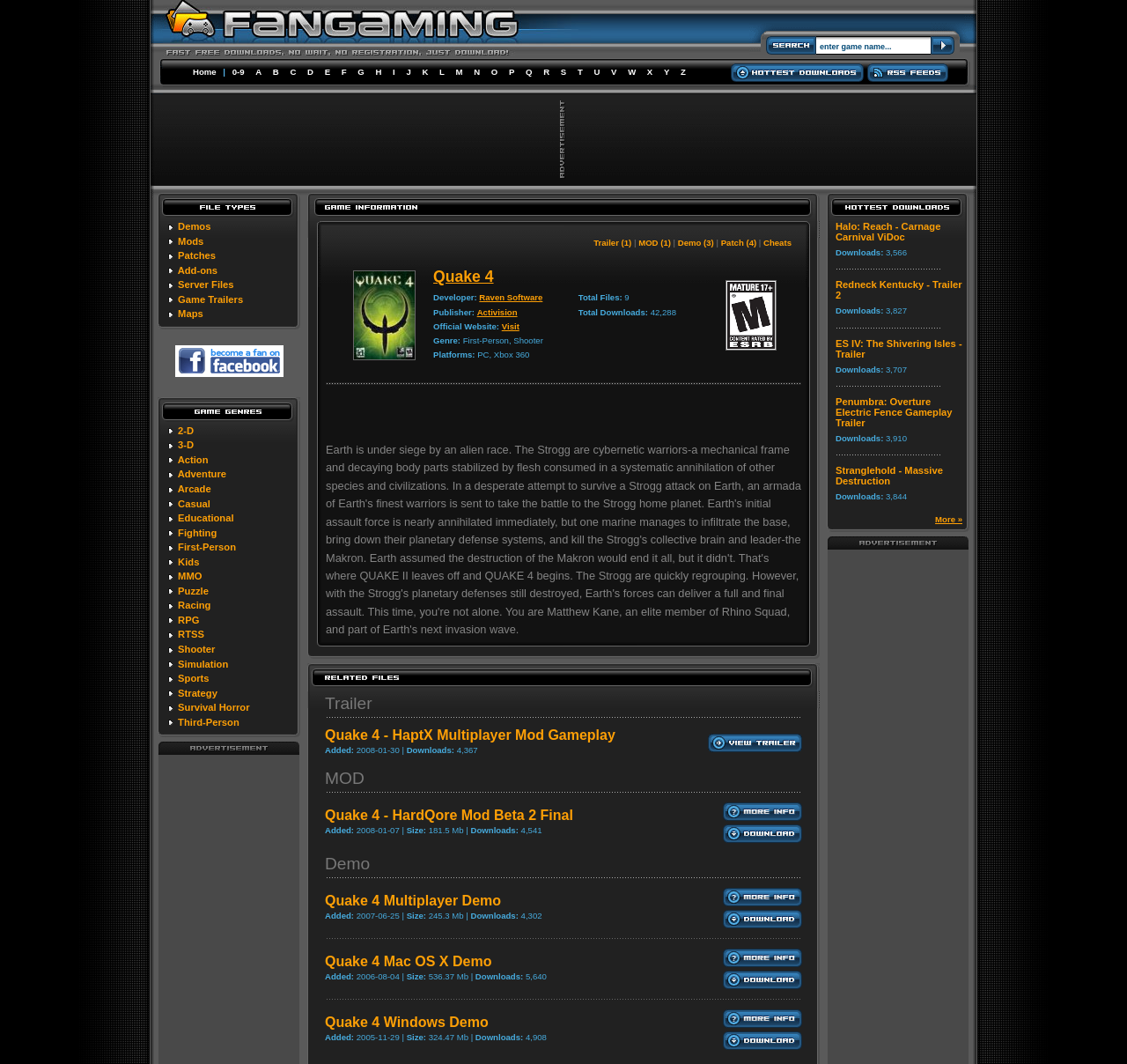How many links are there in the top navigation bar?
Use the information from the screenshot to give a comprehensive response to the question.

The top navigation bar contains links to different sections of the website, including 'Home', '0-9', 'A', 'B', ..., 'Z'. There are 26 links in total.